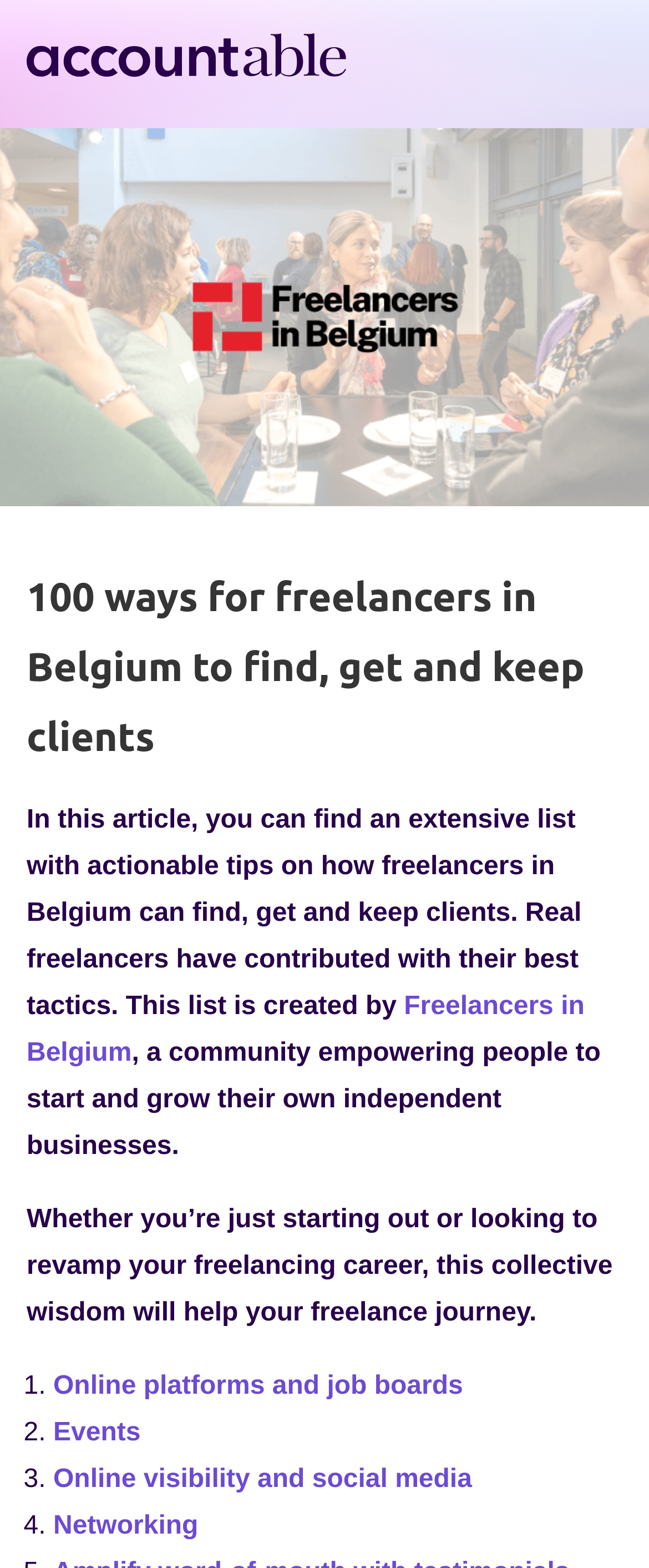Reply to the question below using a single word or brief phrase:
What is the fourth tip mentioned in the article?

Networking